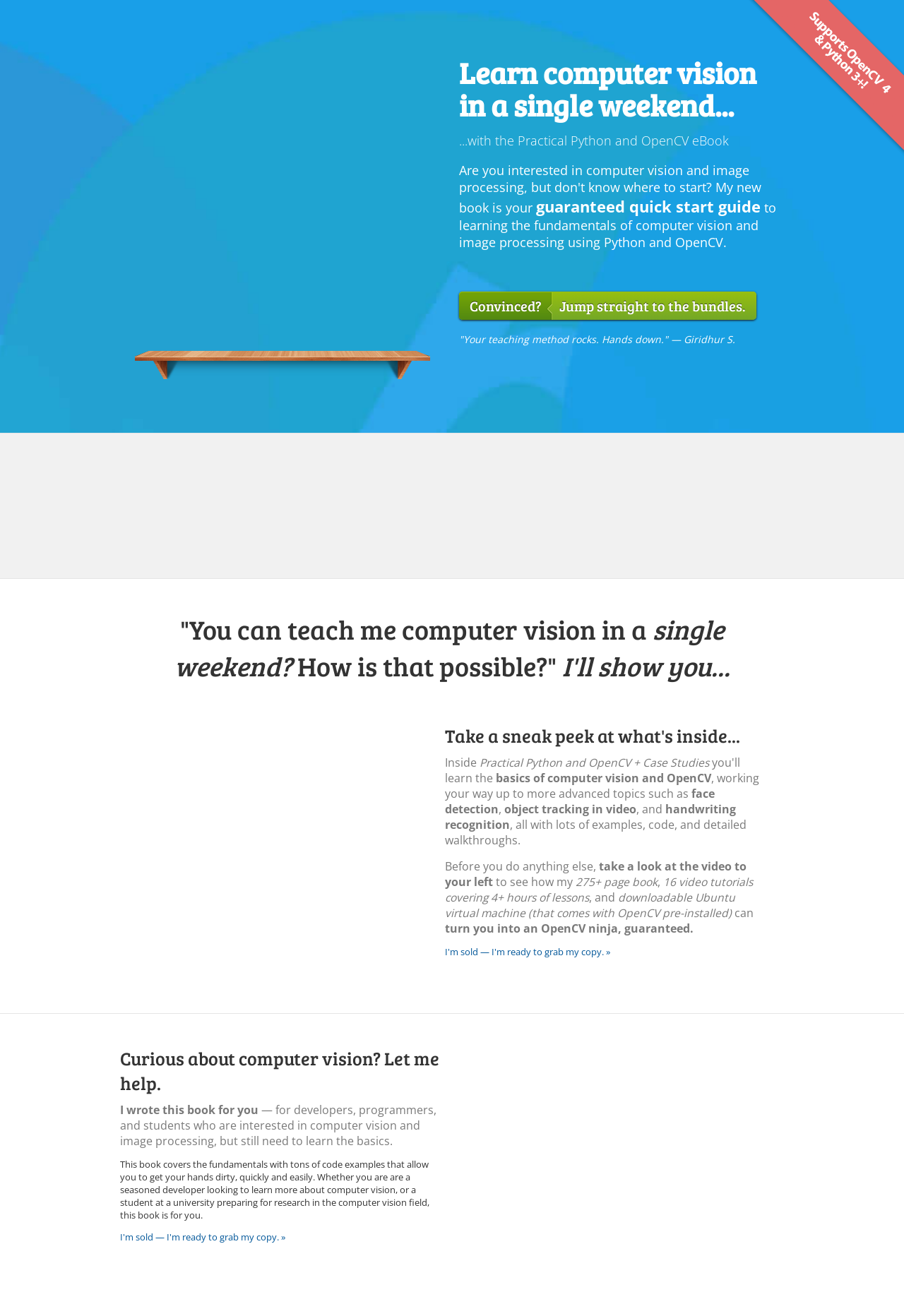Using the information in the image, give a comprehensive answer to the question: 
How many hours of video lessons are included?

The webpage mentions '16 video tutorials covering 4+ hours of lessons' in the section describing what's inside the eBook.